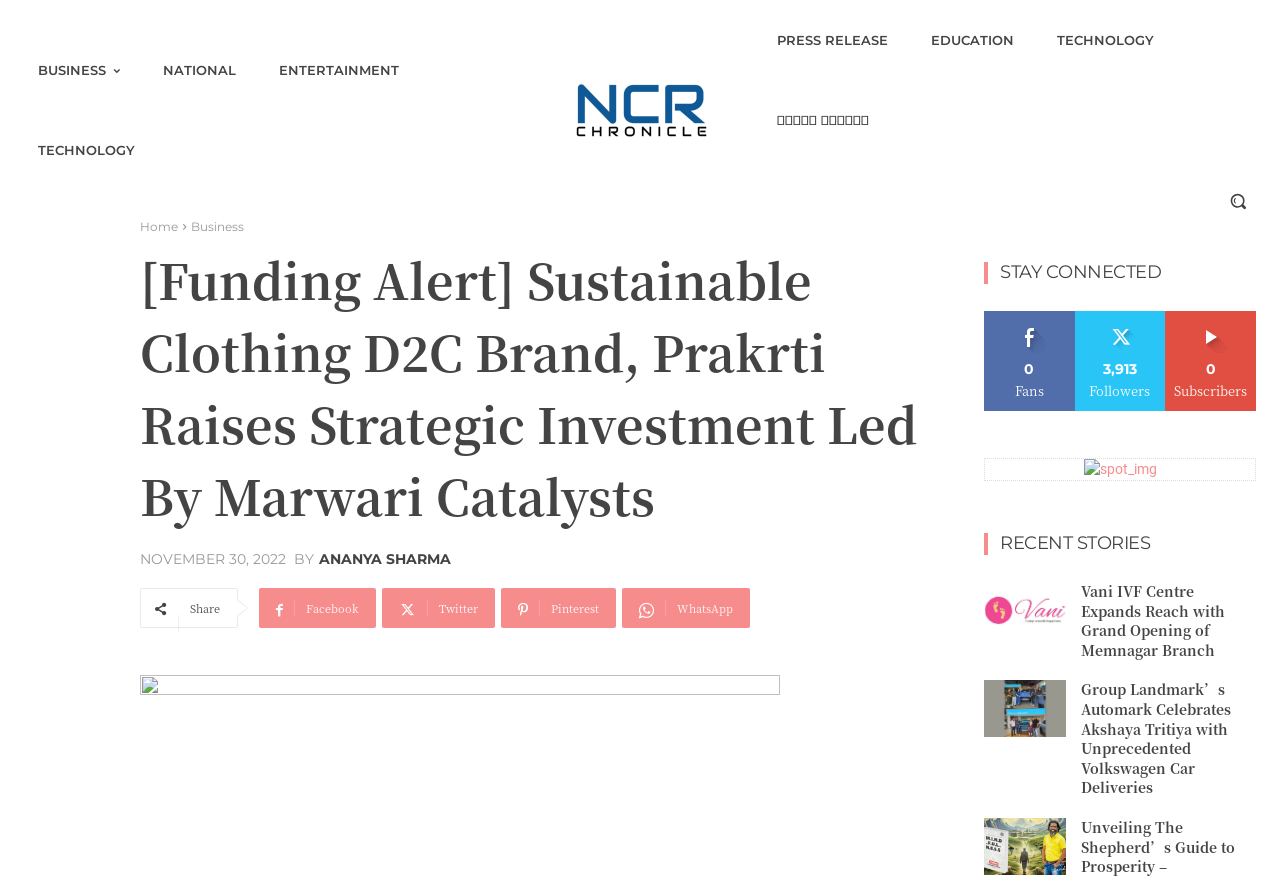How many followers does the webpage have?
Please provide a comprehensive answer based on the information in the image.

I looked at the 'STAY CONNECTED' section and saw the number of followers, which is 3,913.